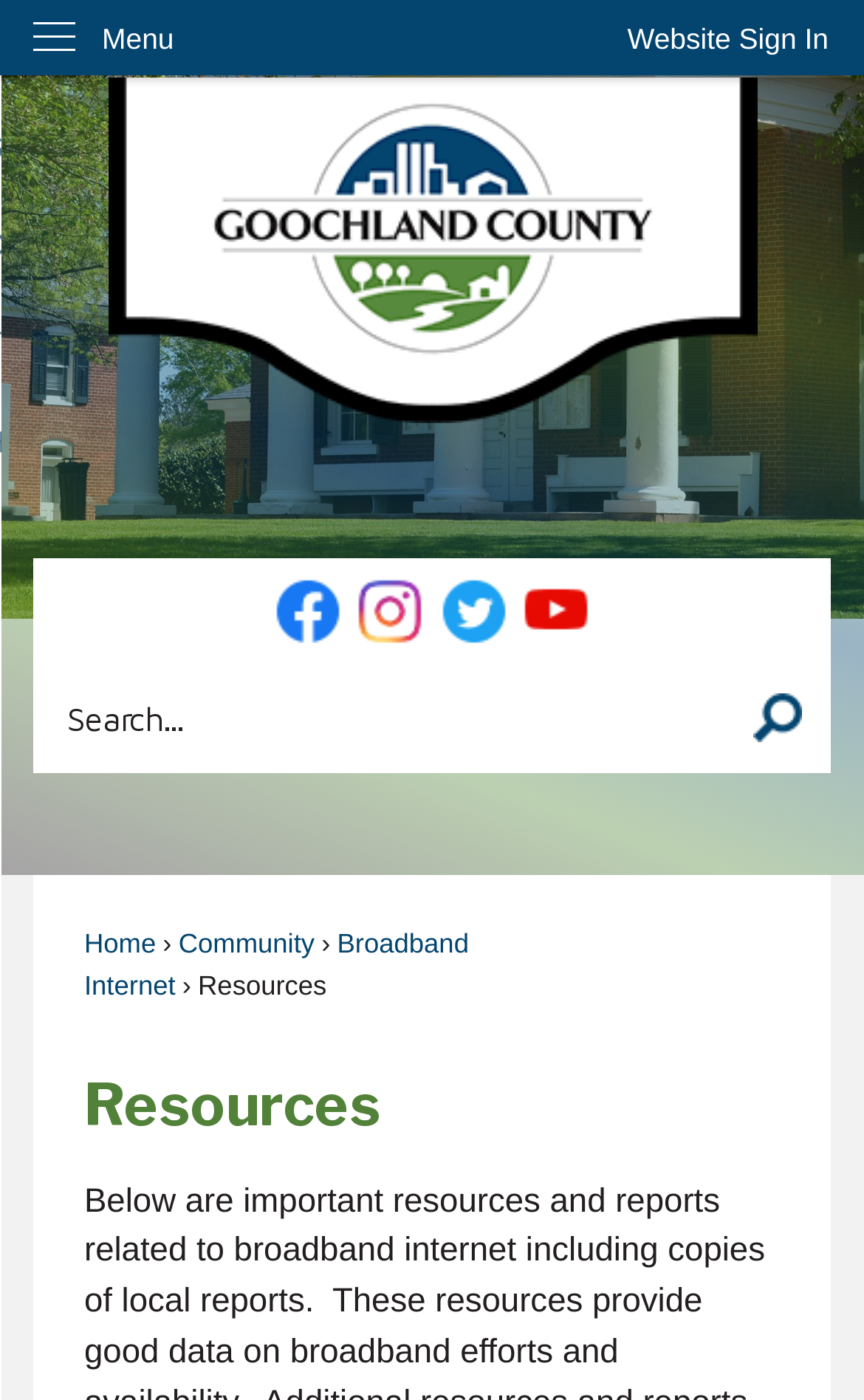Using the provided element description: "parent_node: Search name="searchField" placeholder="Search..." title="Search..."", determine the bounding box coordinates of the corresponding UI element in the screenshot.

[0.039, 0.475, 0.961, 0.552]